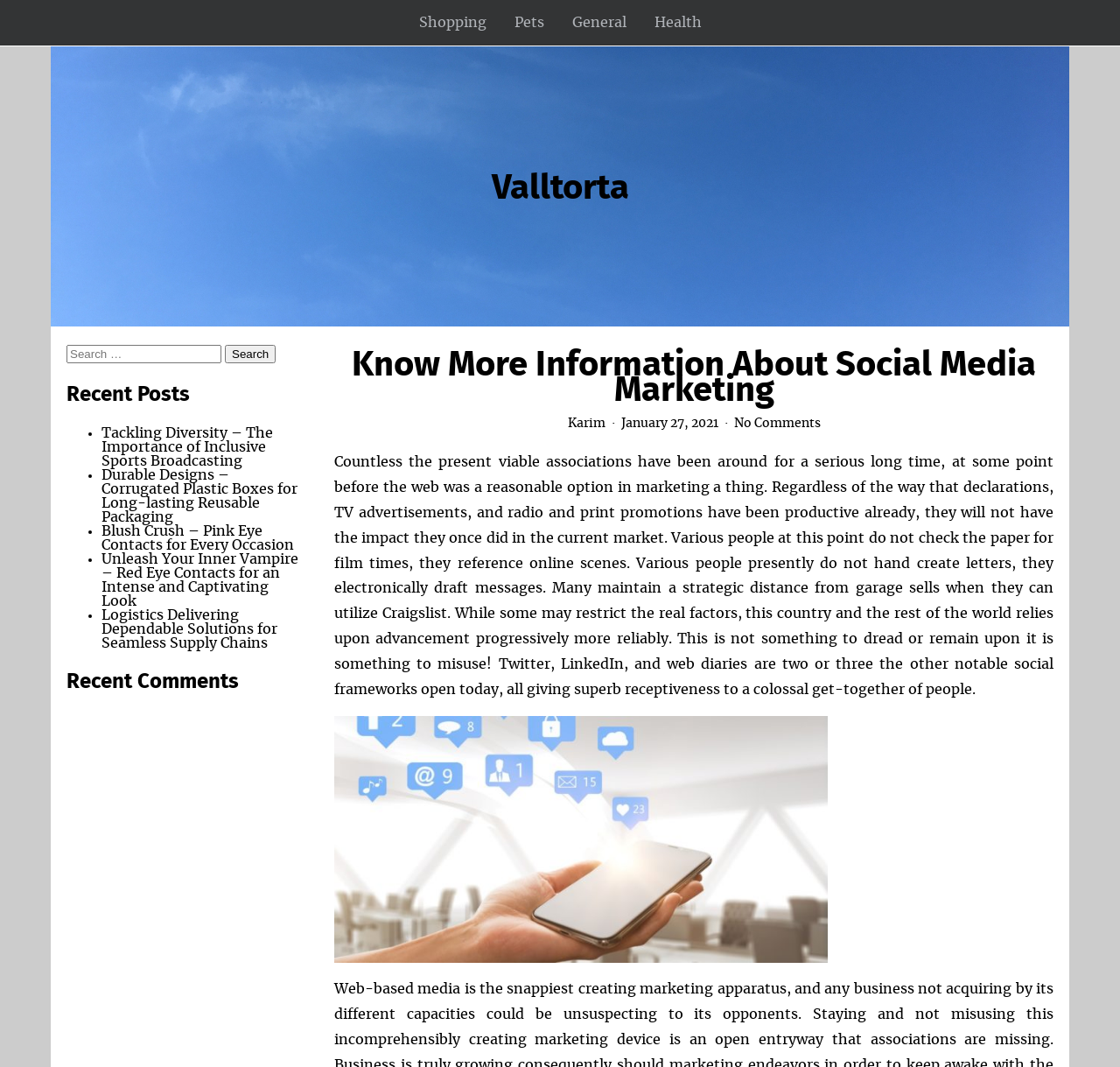What is the image about?
Using the image, elaborate on the answer with as much detail as possible.

The image is located below the article text and is labeled as 'social media', indicating that it is related to social media, which is the main topic of the webpage.